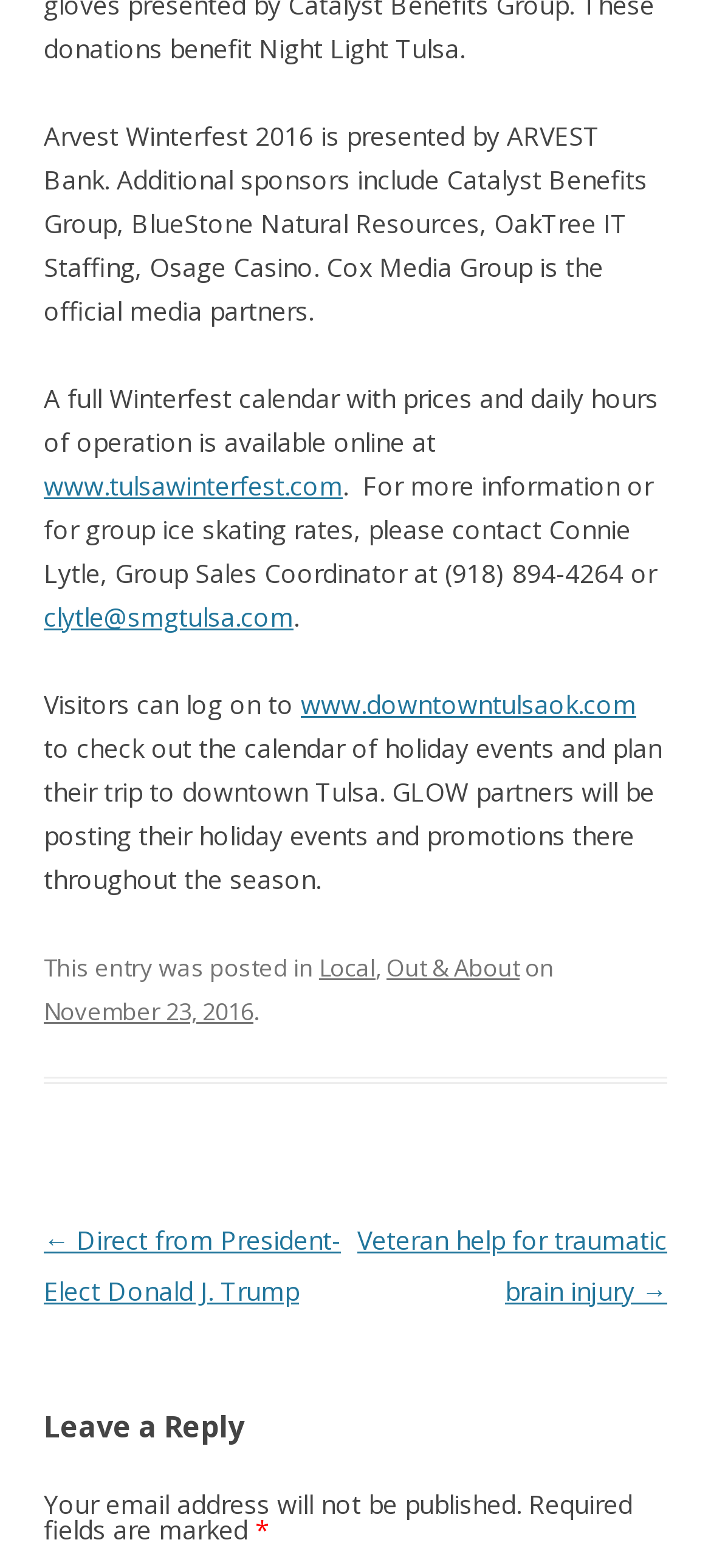Locate the bounding box coordinates of the area where you should click to accomplish the instruction: "contact Connie Lytle for group ice skating rates".

[0.062, 0.382, 0.413, 0.404]